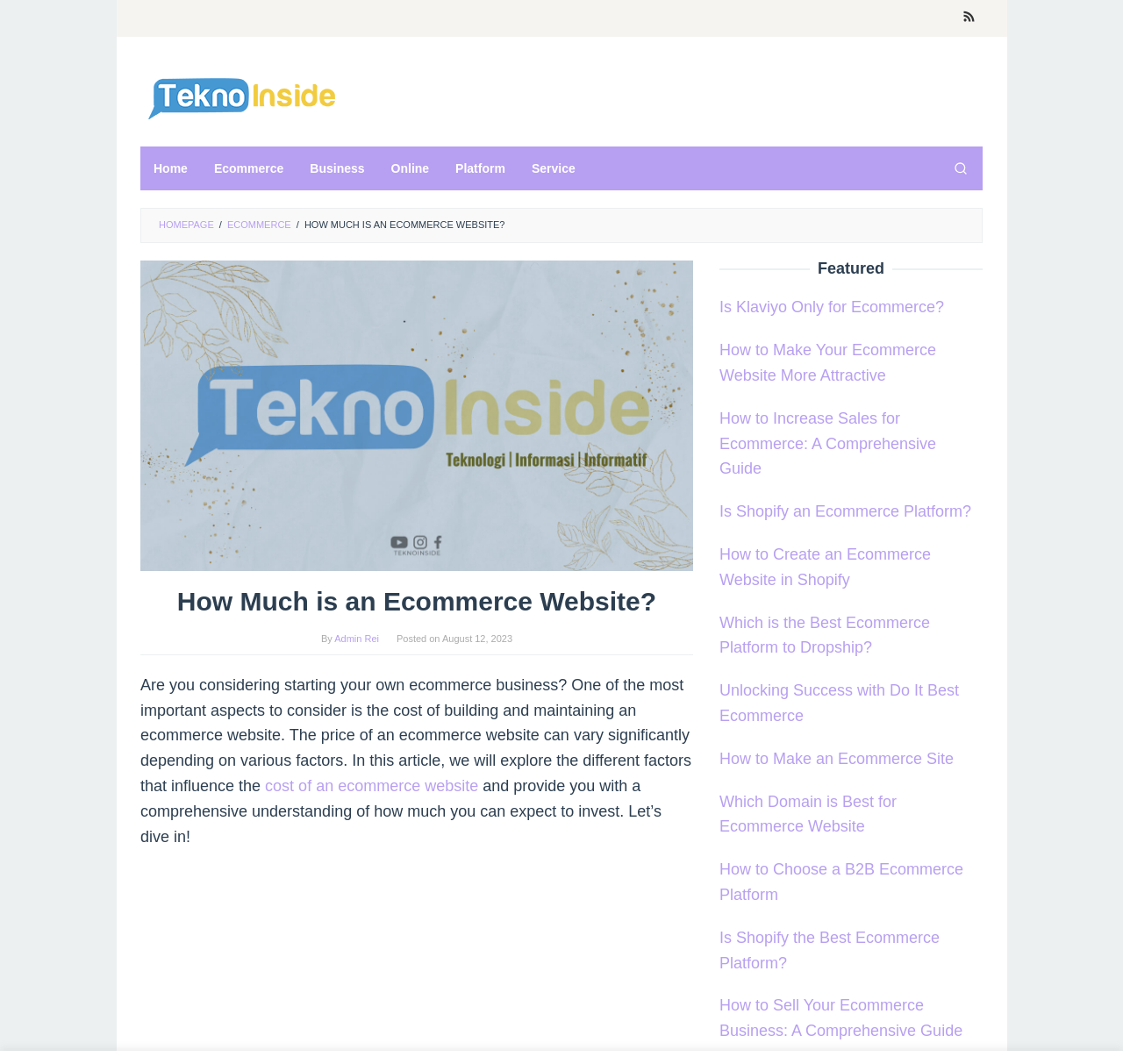Highlight the bounding box coordinates of the element you need to click to perform the following instruction: "Click on the 'Home' link."

[0.125, 0.138, 0.179, 0.179]